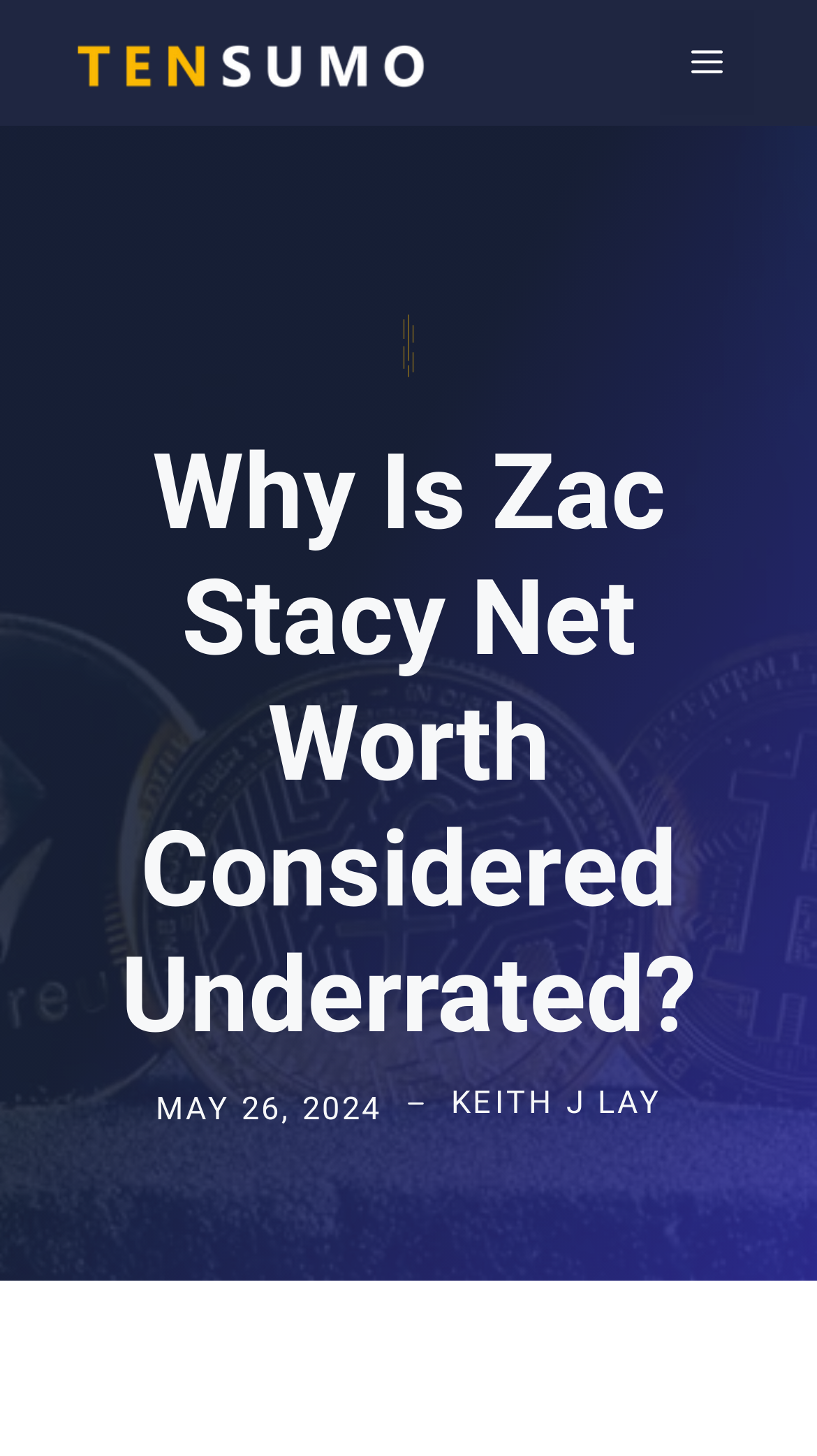What is the date mentioned on the webpage?
Examine the webpage screenshot and provide an in-depth answer to the question.

I found a time element with the text 'MAY 26, 2024' on the webpage, which is indicated by its bounding box coordinates [0.19, 0.748, 0.467, 0.774]. This suggests that the webpage was updated or published on this date.